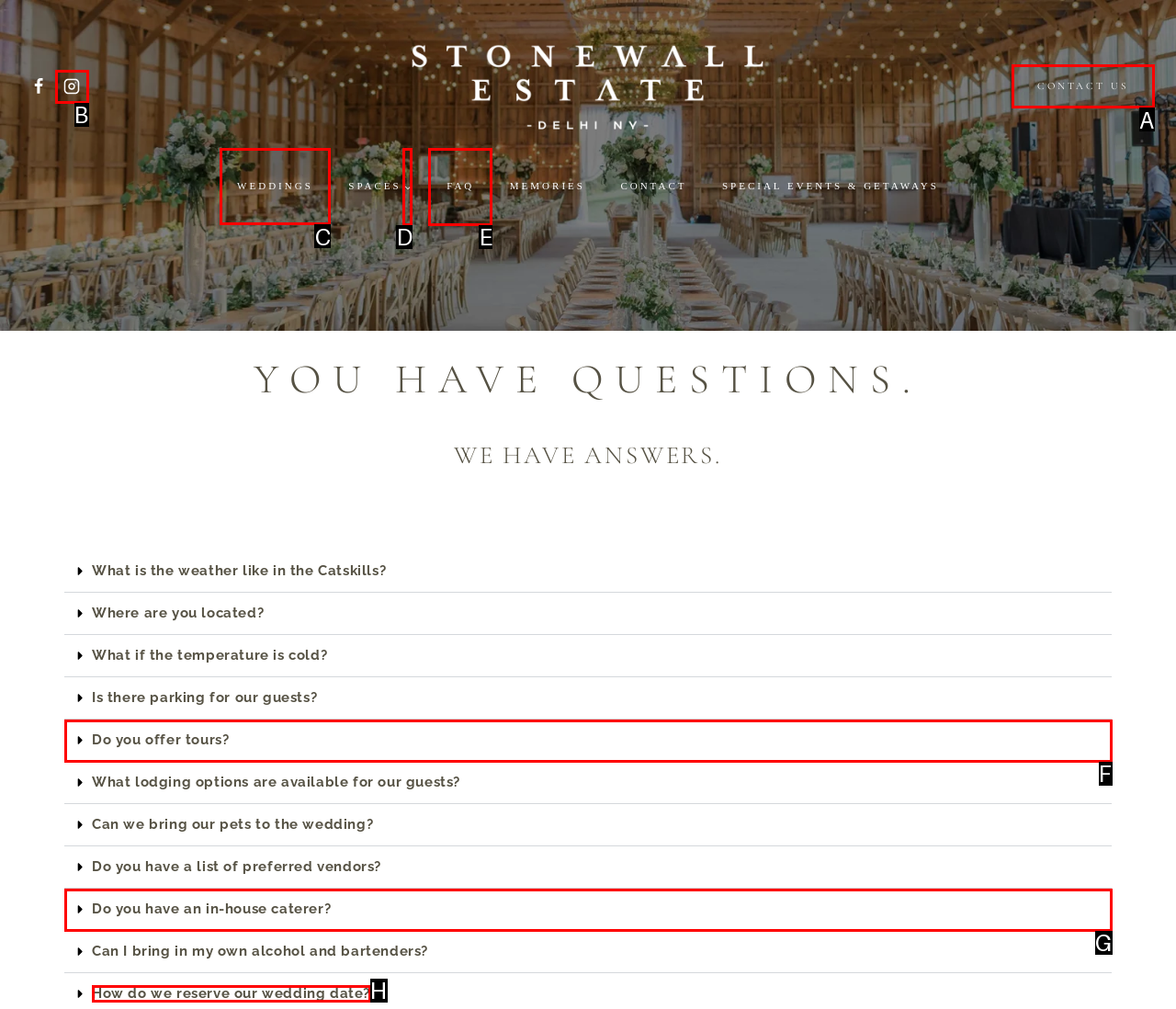From the available options, which lettered element should I click to complete this task: Navigate to the WEDDINGS page?

C